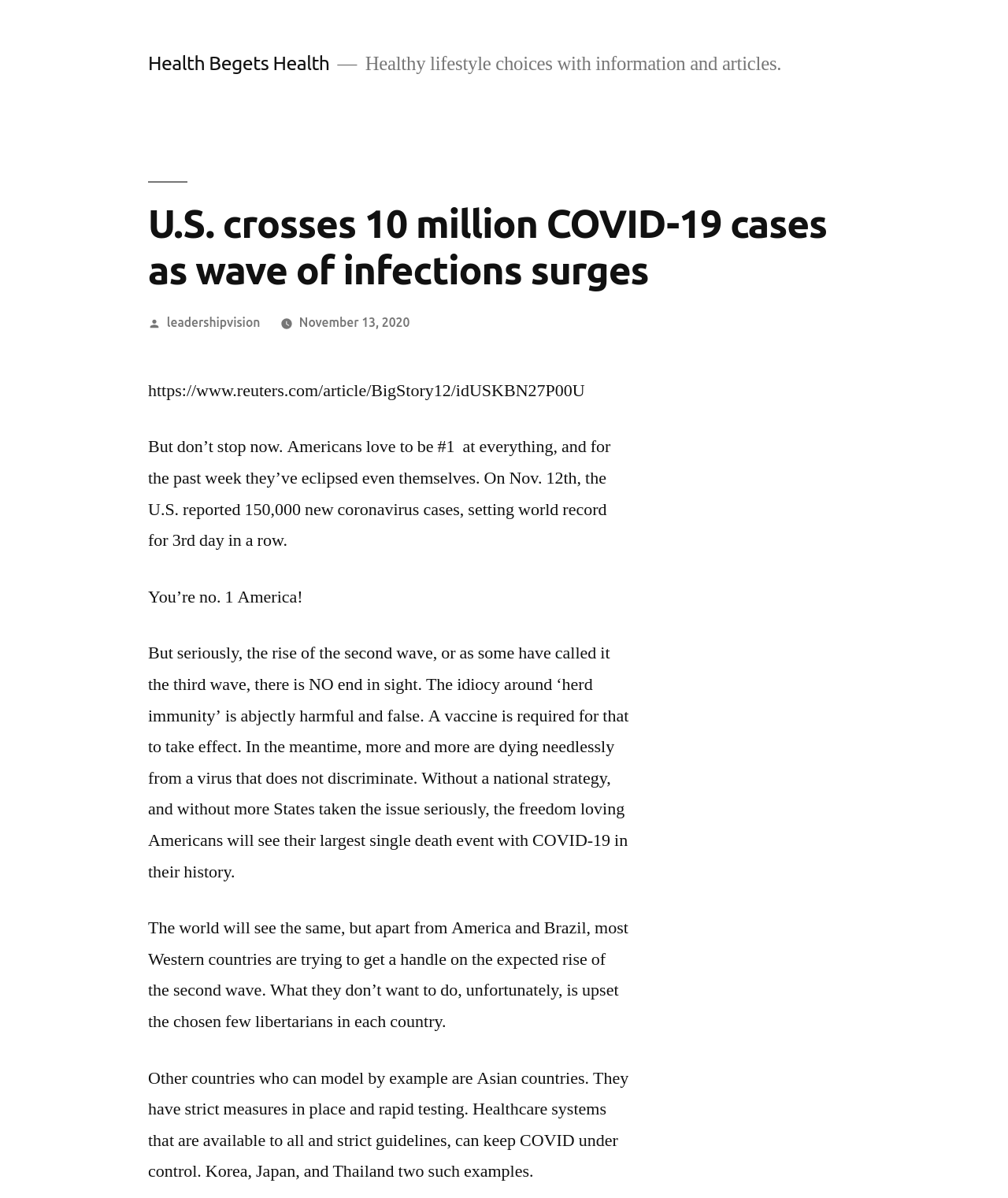Given the description of the UI element: "leadershipvision", predict the bounding box coordinates in the form of [left, top, right, bottom], with each value being a float between 0 and 1.

[0.165, 0.263, 0.258, 0.275]